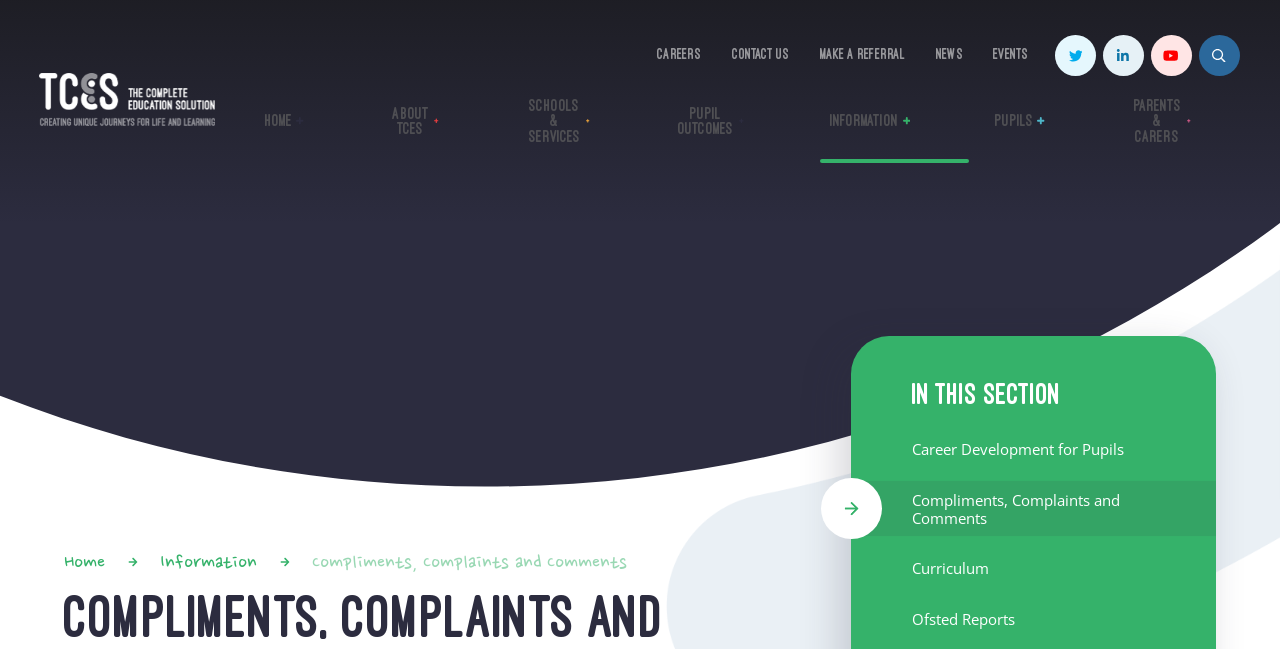Pinpoint the bounding box coordinates of the clickable area needed to execute the instruction: "Click the Career Development for Pupils link". The coordinates should be specified as four float numbers between 0 and 1, i.e., [left, top, right, bottom].

[0.665, 0.653, 0.95, 0.731]